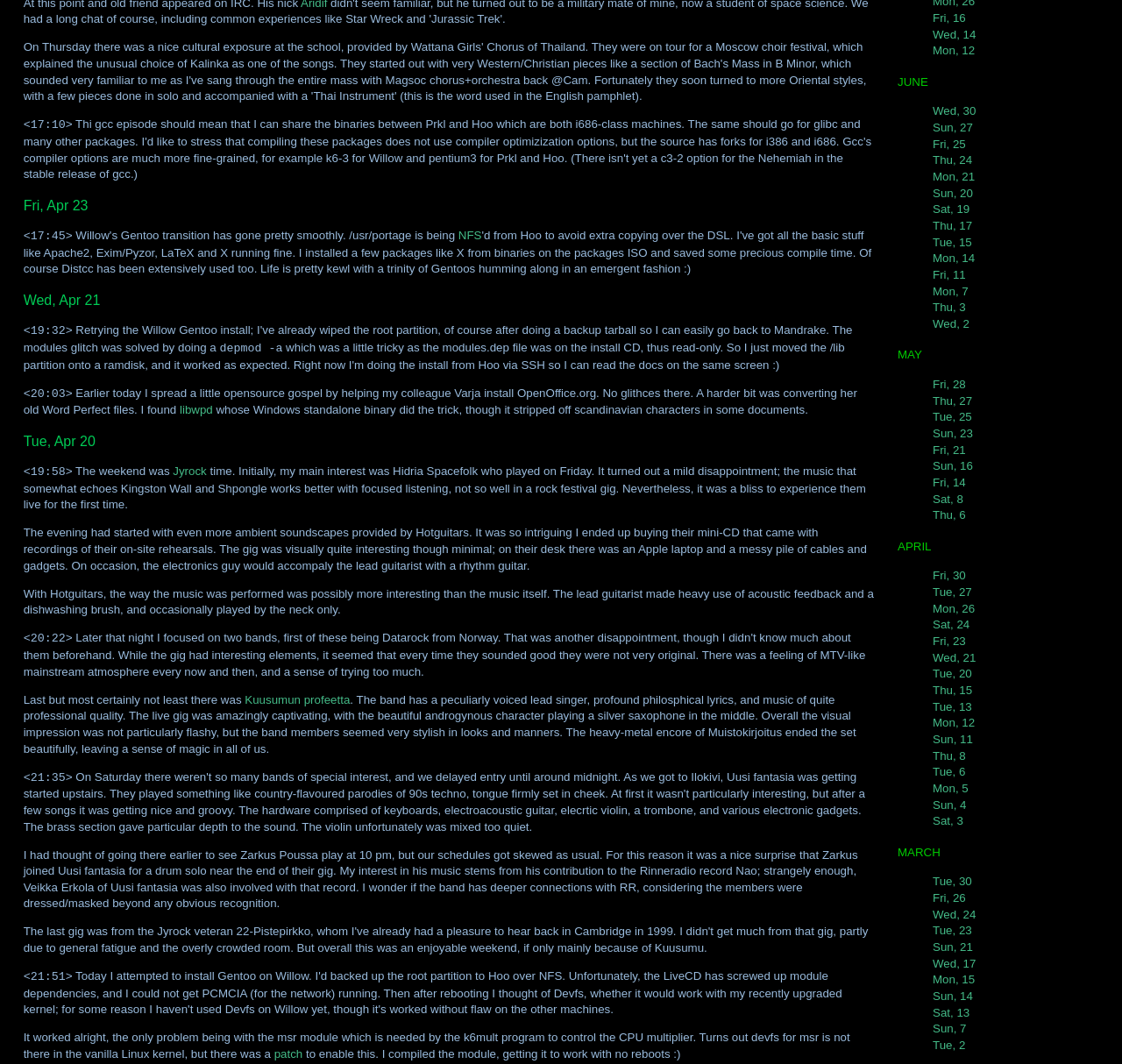Based on the image, provide a detailed and complete answer to the question: 
What is the event mentioned in the text above the link 'Jyrock'?

The text above the link 'Jyrock' mentions an event, and the event is a 'rock festival'.